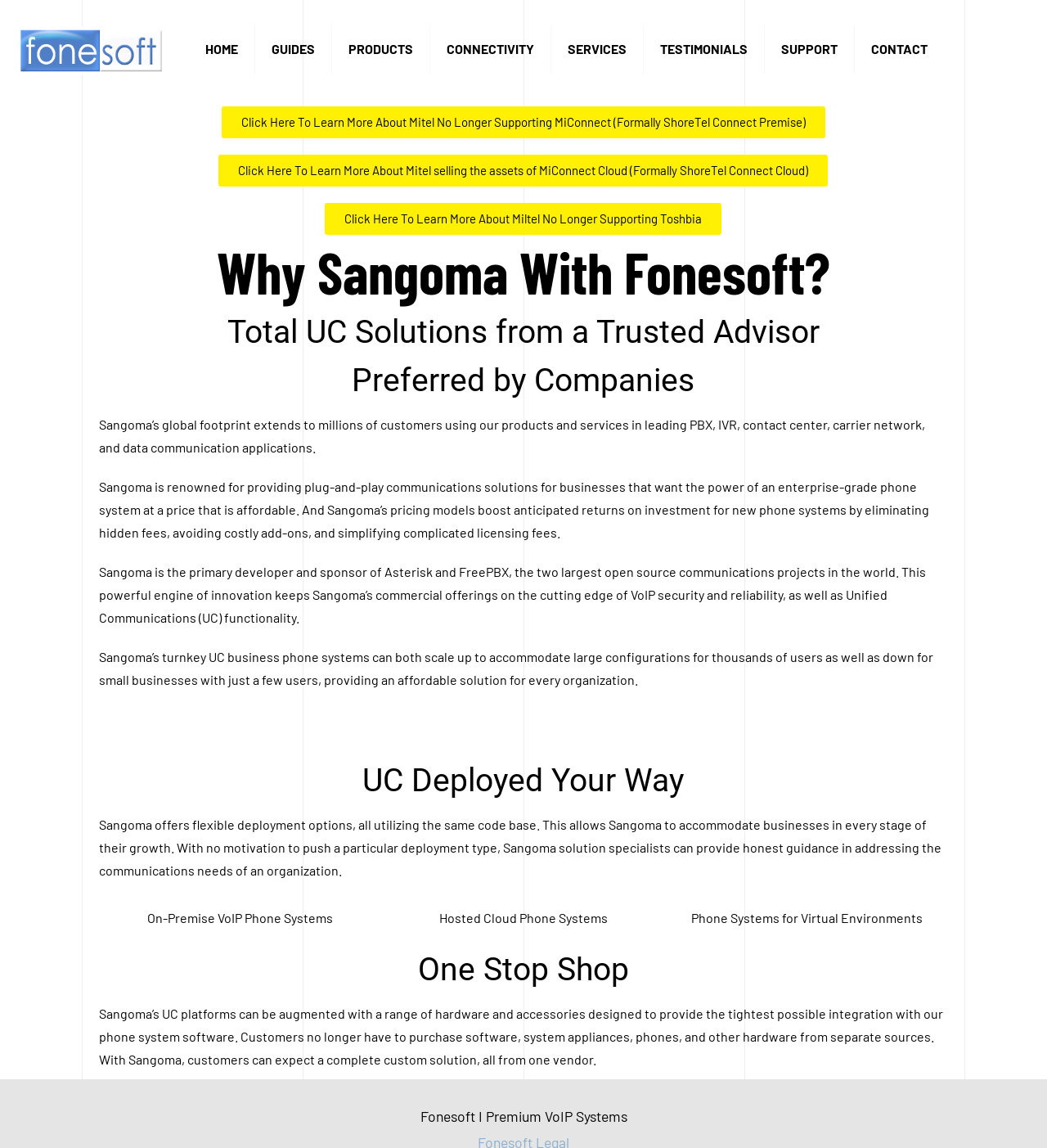Give a one-word or one-phrase response to the question:
What are the deployment options mentioned on the webpage?

On-Premise, Hosted Cloud, Virtual Environments